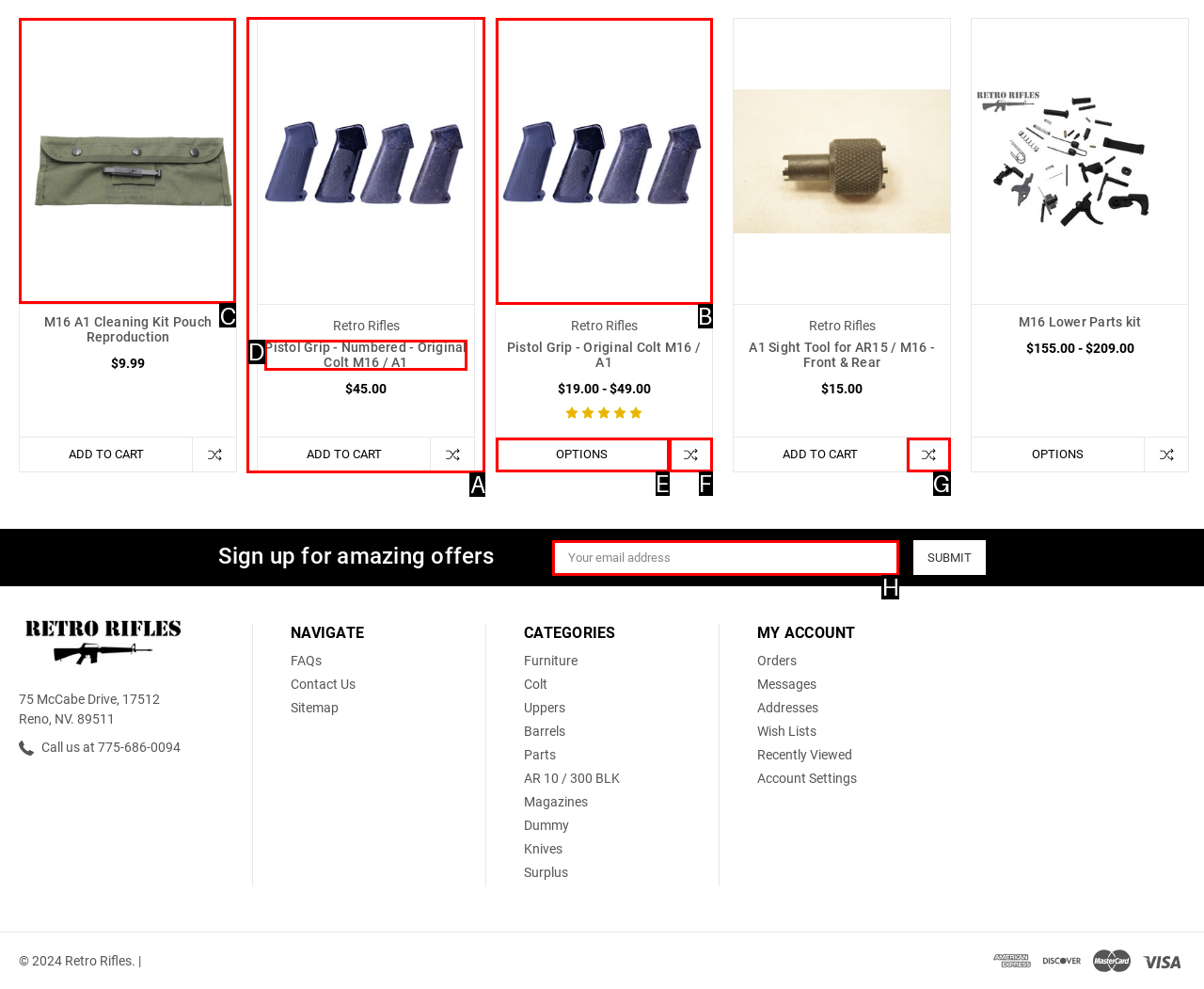Choose the HTML element to click for this instruction: View product details of M16 A1 Cleaning Kit Pouch Reproduction Answer with the letter of the correct choice from the given options.

C